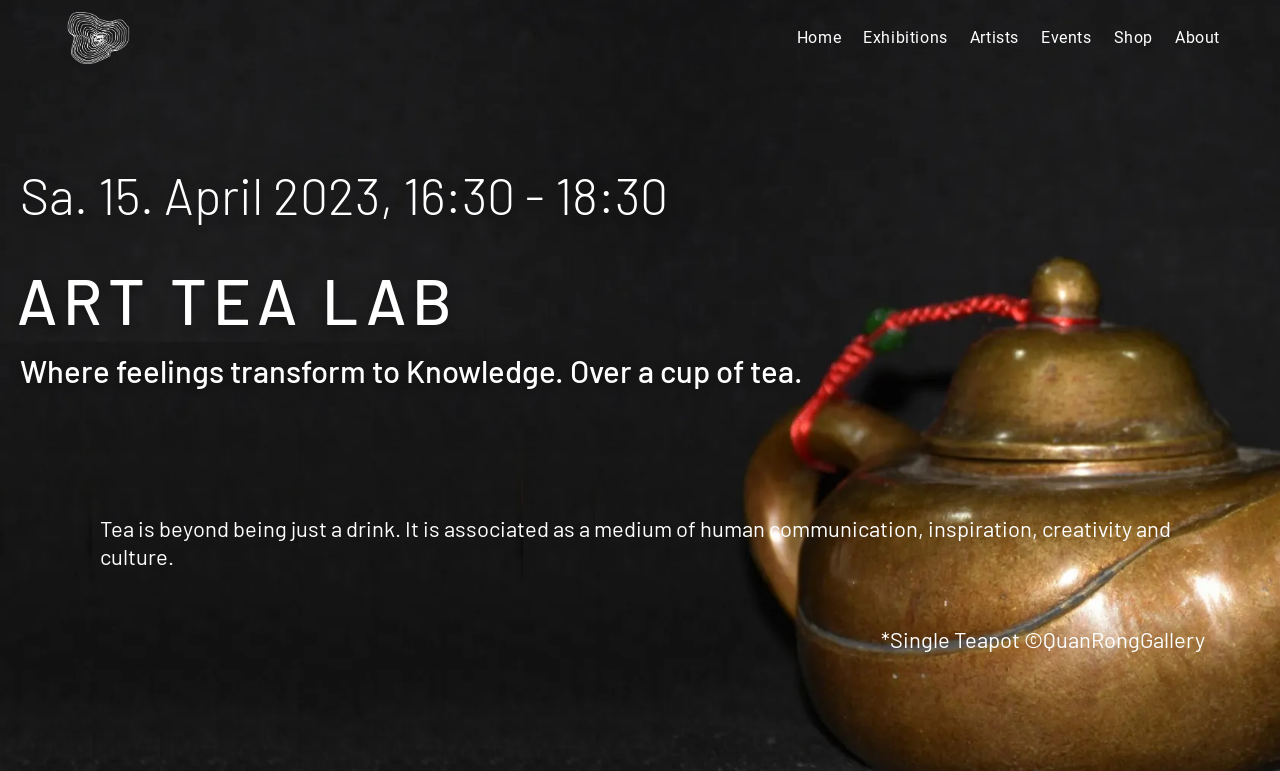What is the event name?
Look at the image and provide a detailed response to the question.

I found the event name by looking at the headings on the webpage. The second heading 'ART TEA LAB' seems to be the name of the event, as it is prominently displayed and follows the date and time of the event.